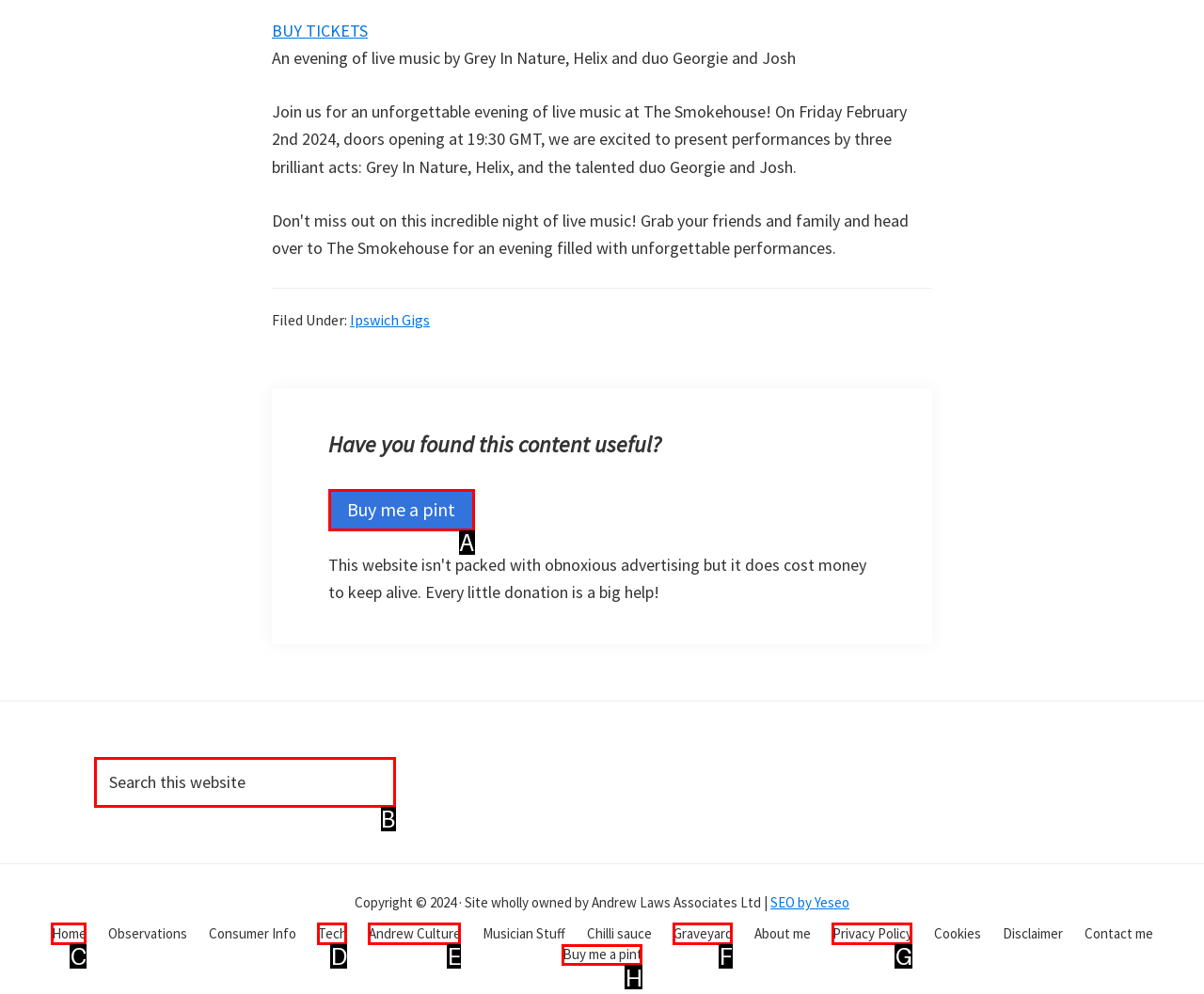Which lettered option should be clicked to perform the following task: Buy me a pint
Respond with the letter of the appropriate option.

A